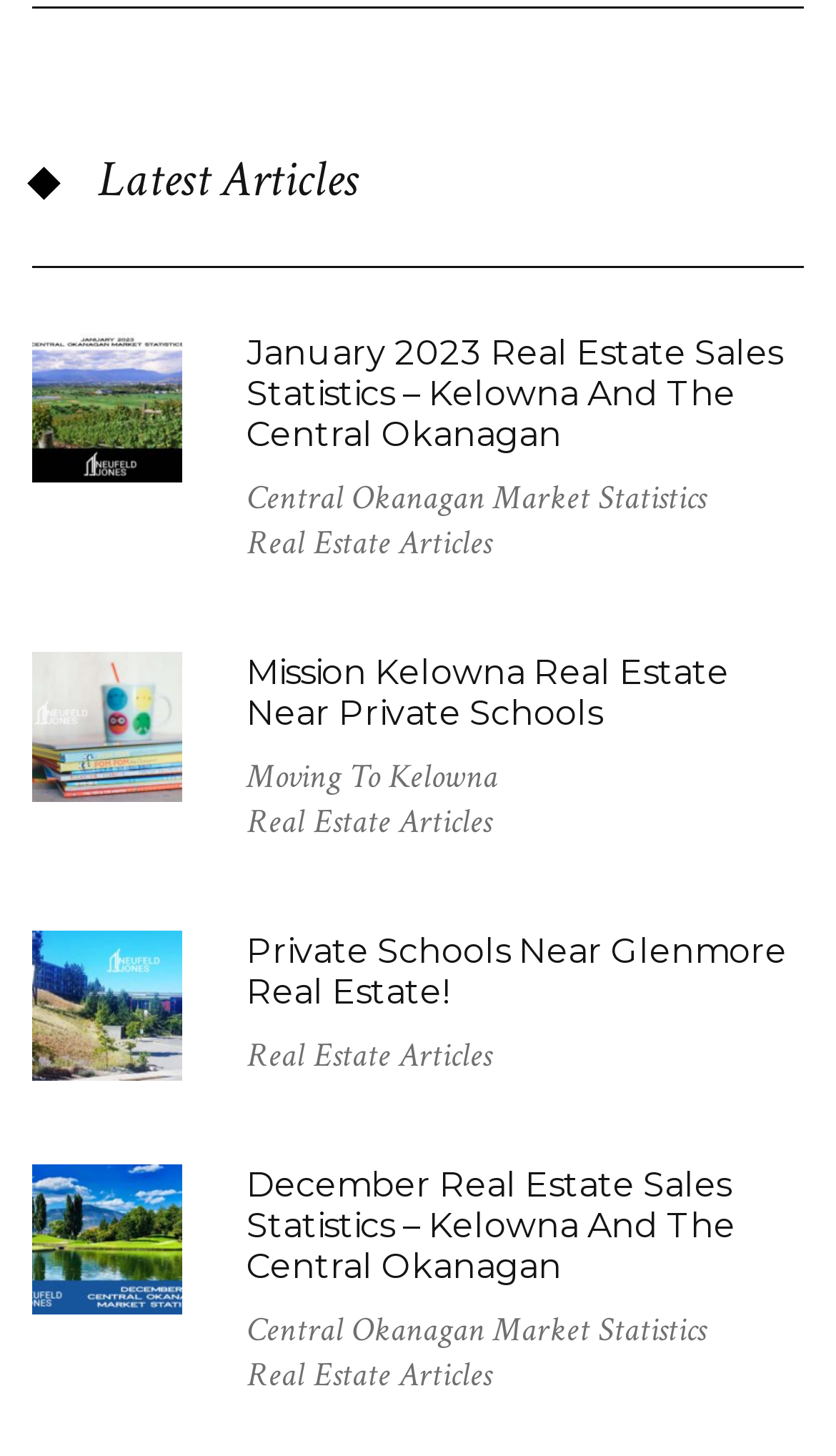Please identify the bounding box coordinates of the clickable region that I should interact with to perform the following instruction: "go to 2015". The coordinates should be expressed as four float numbers between 0 and 1, i.e., [left, top, right, bottom].

None